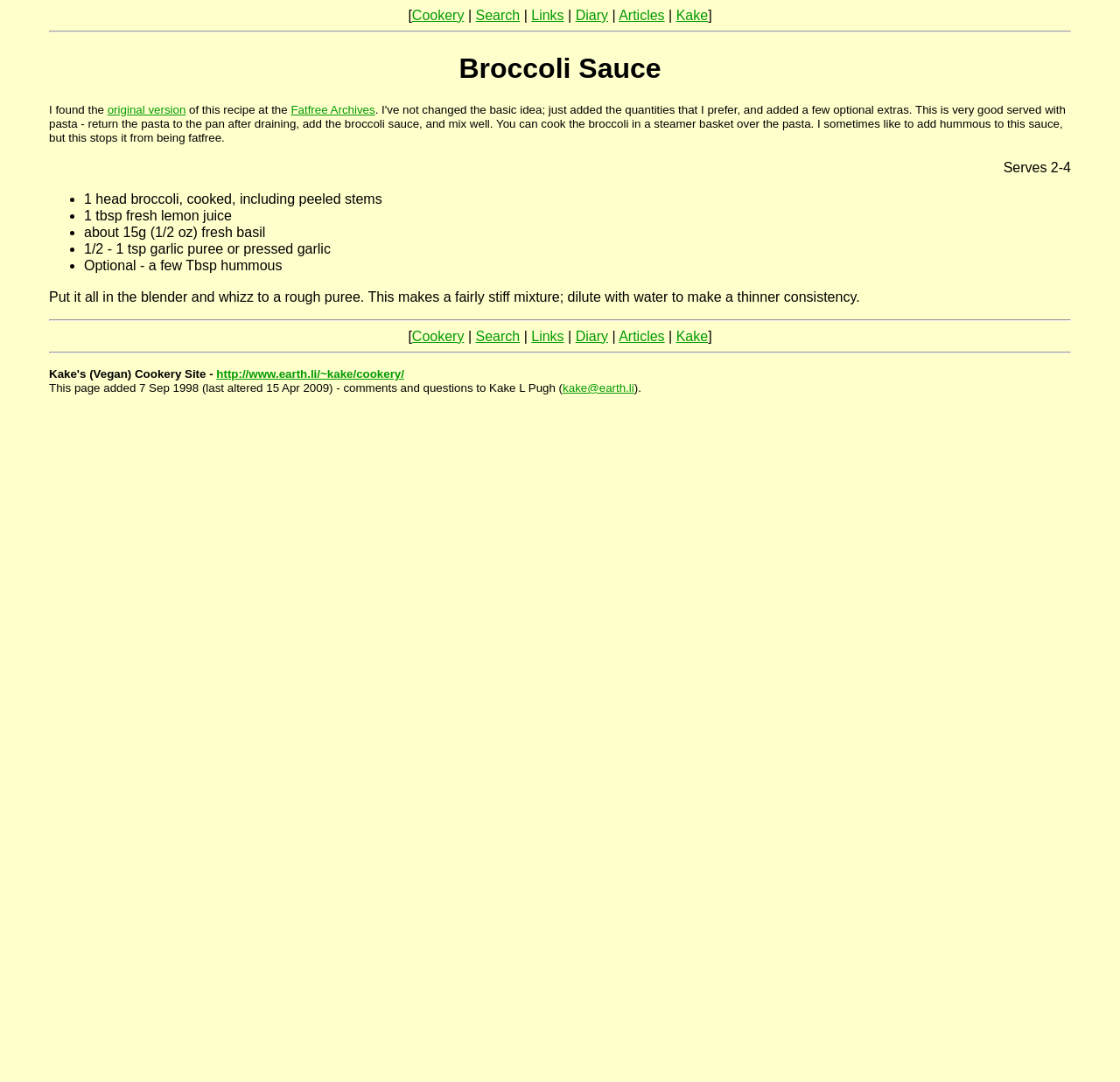Respond to the following question with a brief word or phrase:
When was the webpage last altered?

15 Apr 2009